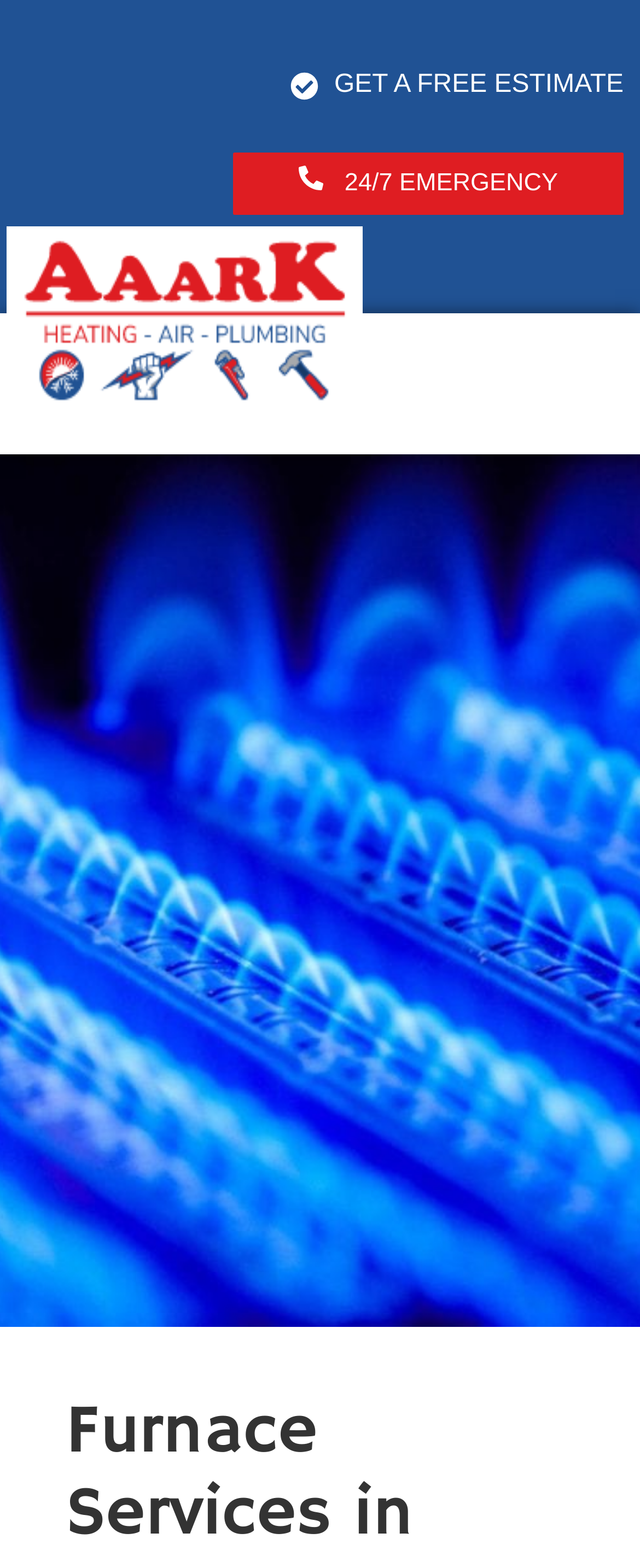Please answer the following query using a single word or phrase: 
How many main categories are listed on the left side?

8